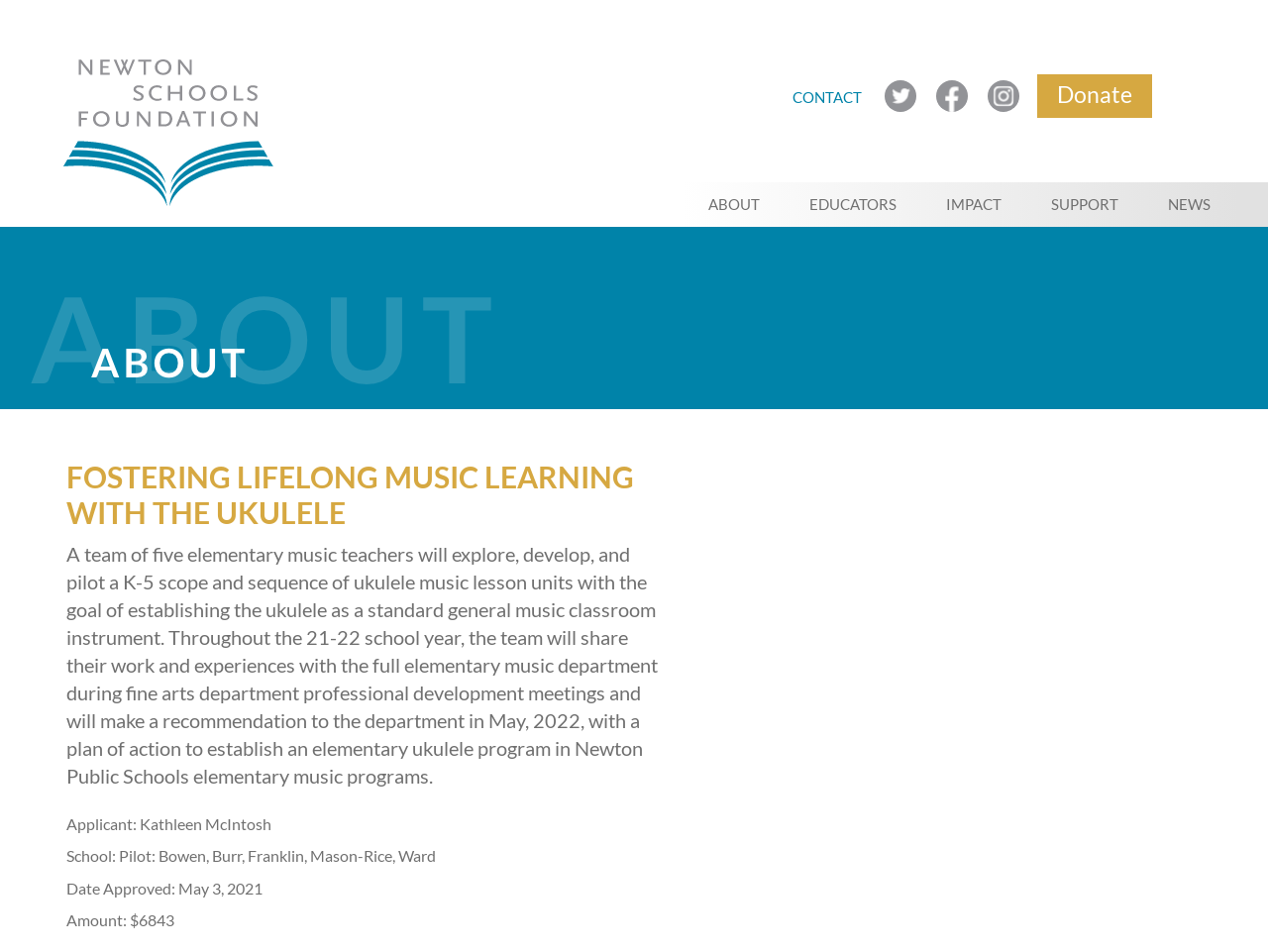Please identify the bounding box coordinates of the area I need to click to accomplish the following instruction: "Click the Donate button".

[0.818, 0.078, 0.908, 0.124]